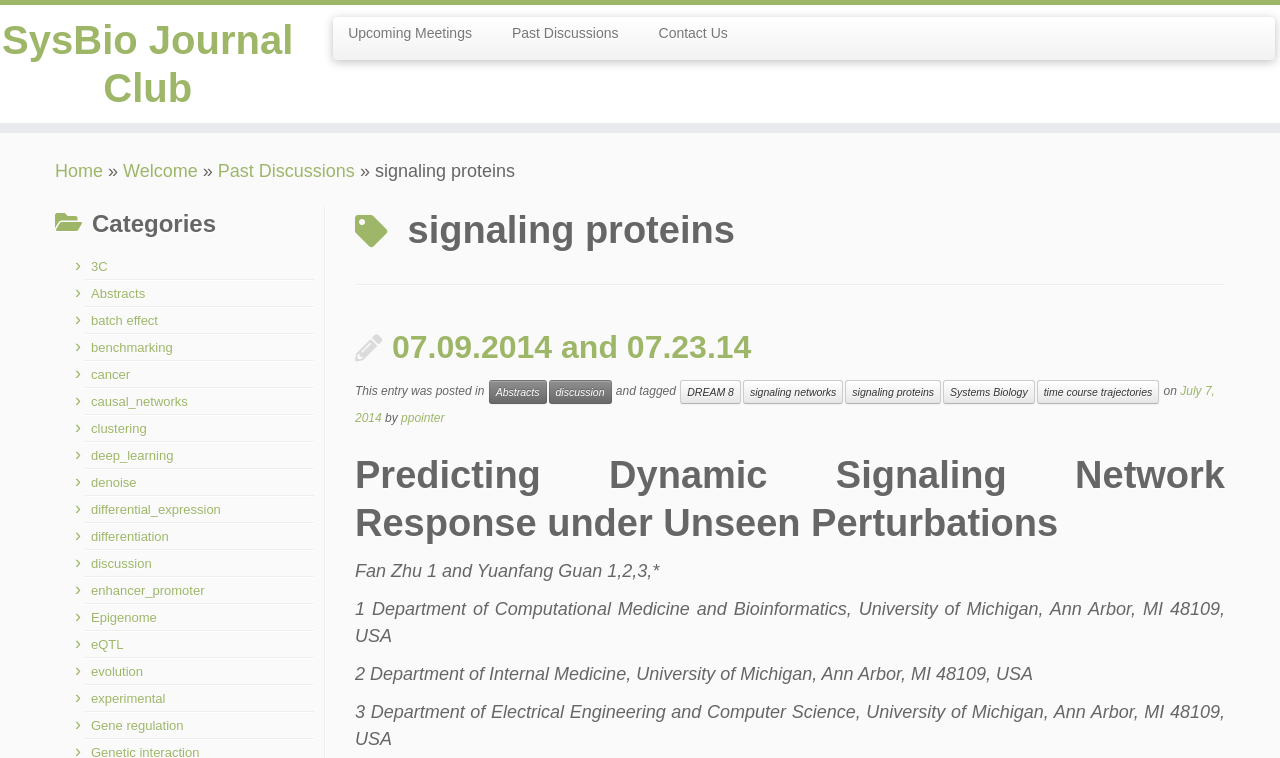Determine the coordinates of the bounding box for the clickable area needed to execute this instruction: "Contact 'ppointer'".

[0.313, 0.542, 0.347, 0.561]